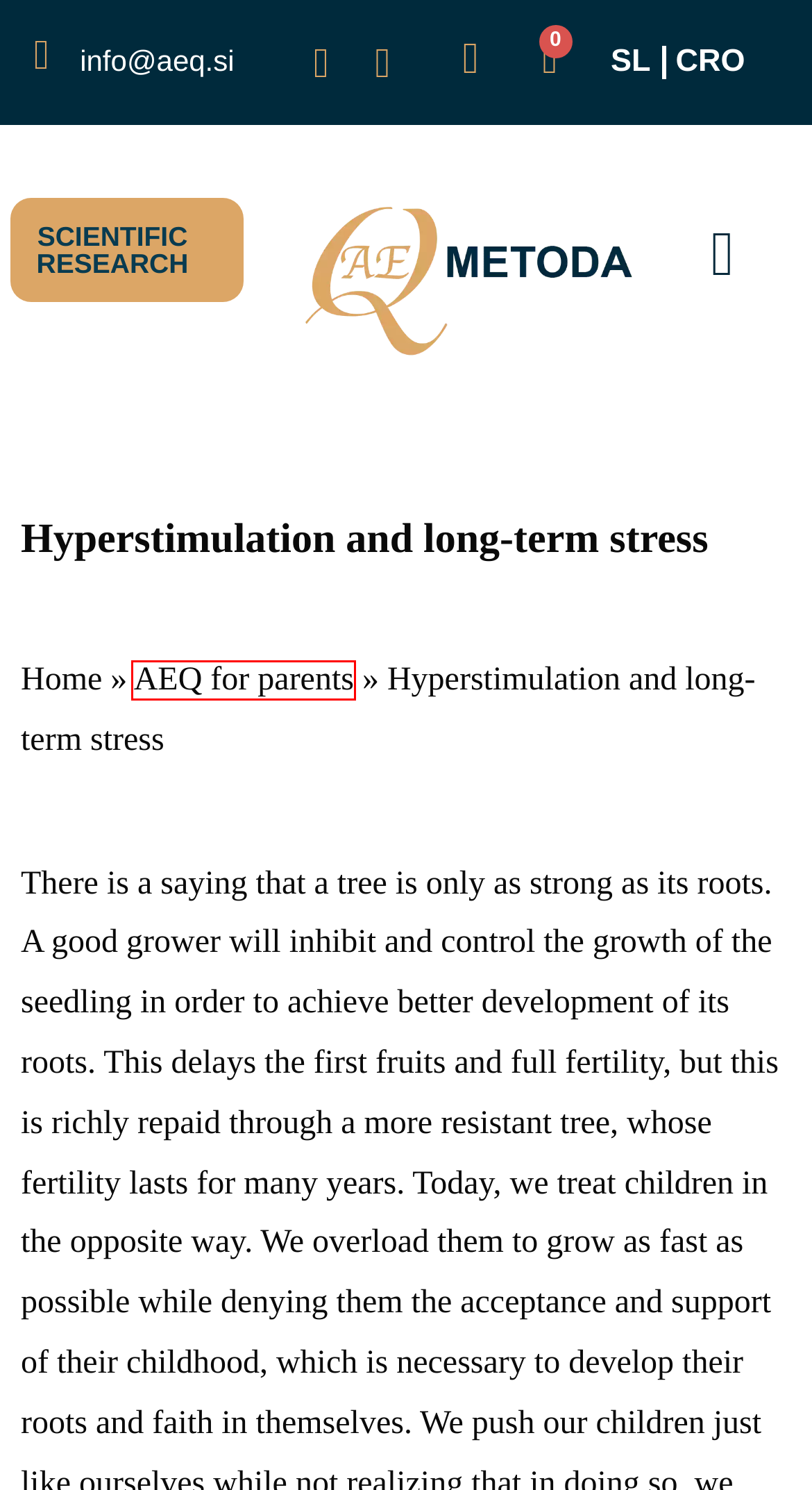Examine the screenshot of a webpage with a red bounding box around a specific UI element. Identify which webpage description best matches the new webpage that appears after clicking the element in the red bounding box. Here are the candidates:
A. Terms and conditions - AEQworld.com
B. CONTROLLING THE EGO - AEQworld.com
C. Illnesses of the 21st century - AEQworld.com
D. AEQ for parents - AEQworld.com
E. IF I WERE A CHILD AGAIN, I WOULD… - AEQworld.com
F. Research - AEQworld.com
G. RESISTANCE - AEQworld.com
H. LET’S REGAIN THE CHILD’S LIGHTNESS IN MOVEMENT - AEQworld.com

D